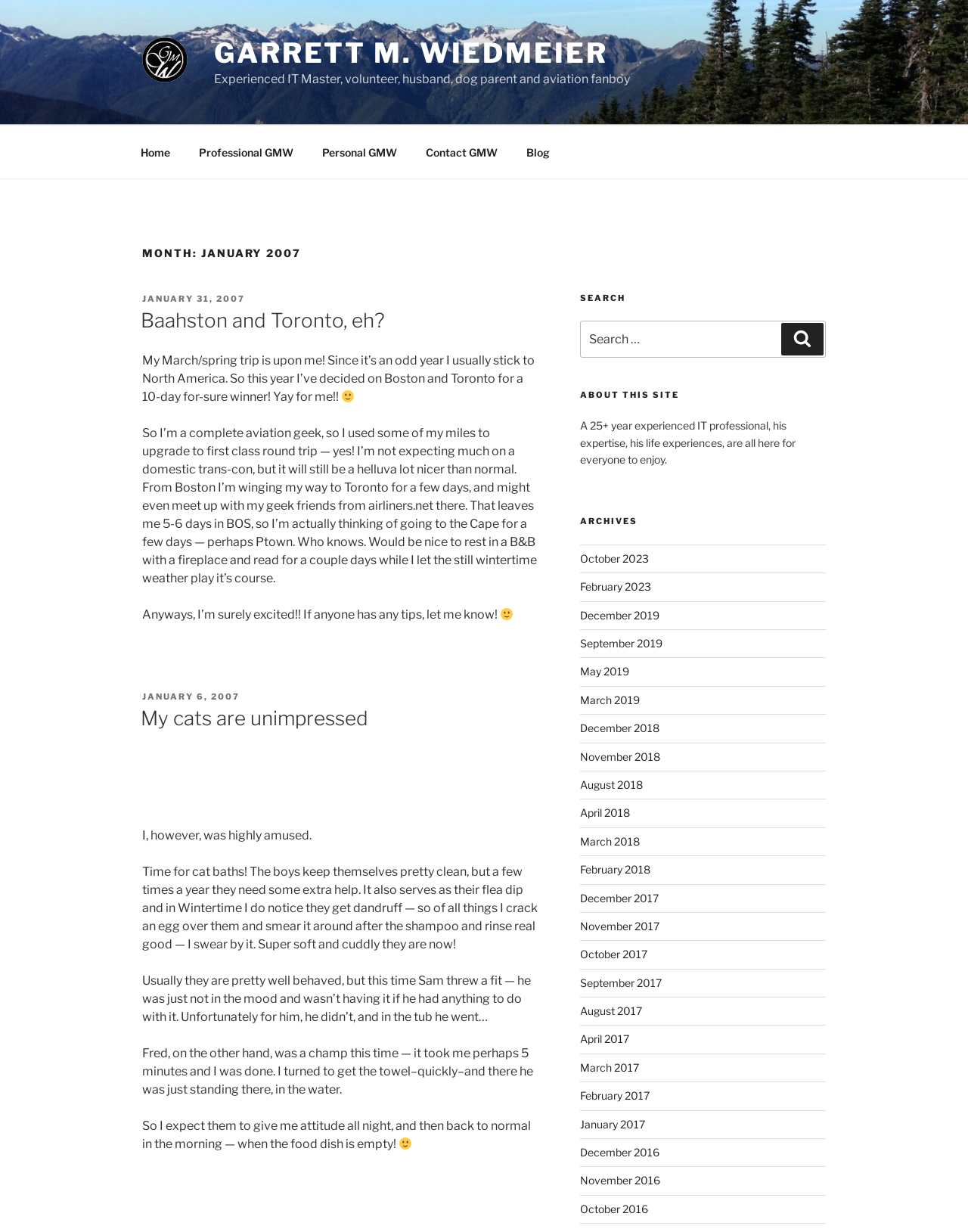Identify the bounding box coordinates for the region of the element that should be clicked to carry out the instruction: "Read the 'Baahston and Toronto, eh?' article". The bounding box coordinates should be four float numbers between 0 and 1, i.e., [left, top, right, bottom].

[0.147, 0.249, 0.556, 0.272]